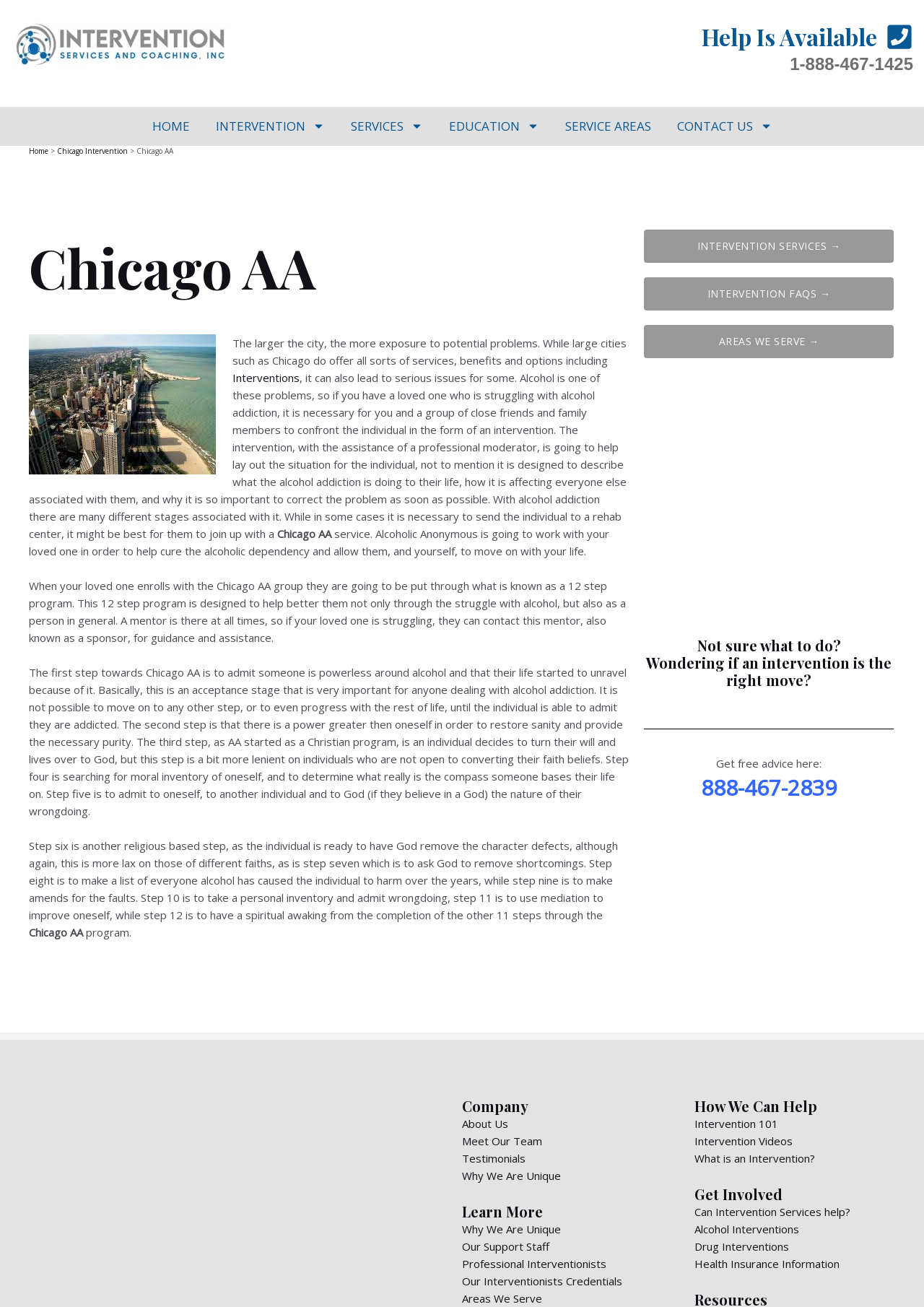Please provide a short answer using a single word or phrase for the question:
What is the purpose of the Chicago AA service?

To help cure alcoholism